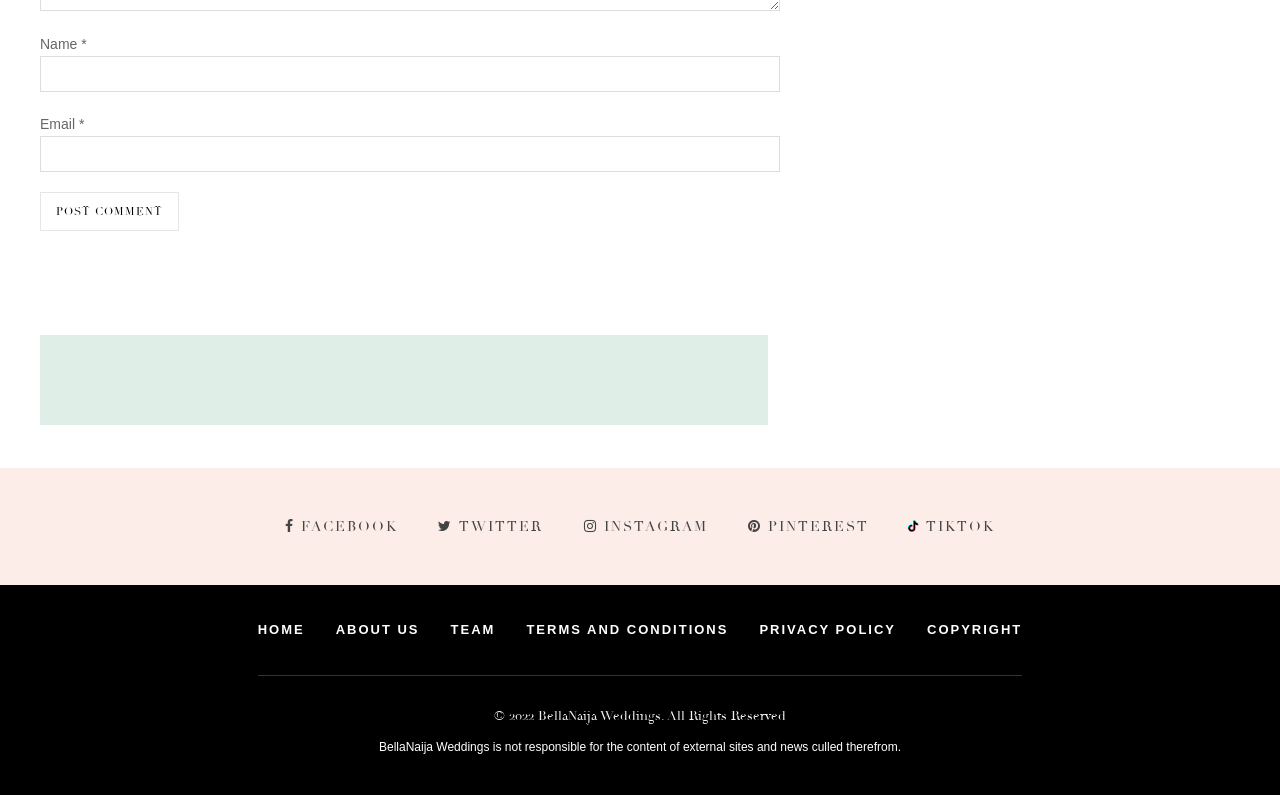How many social media links are available?
Your answer should be a single word or phrase derived from the screenshot.

5